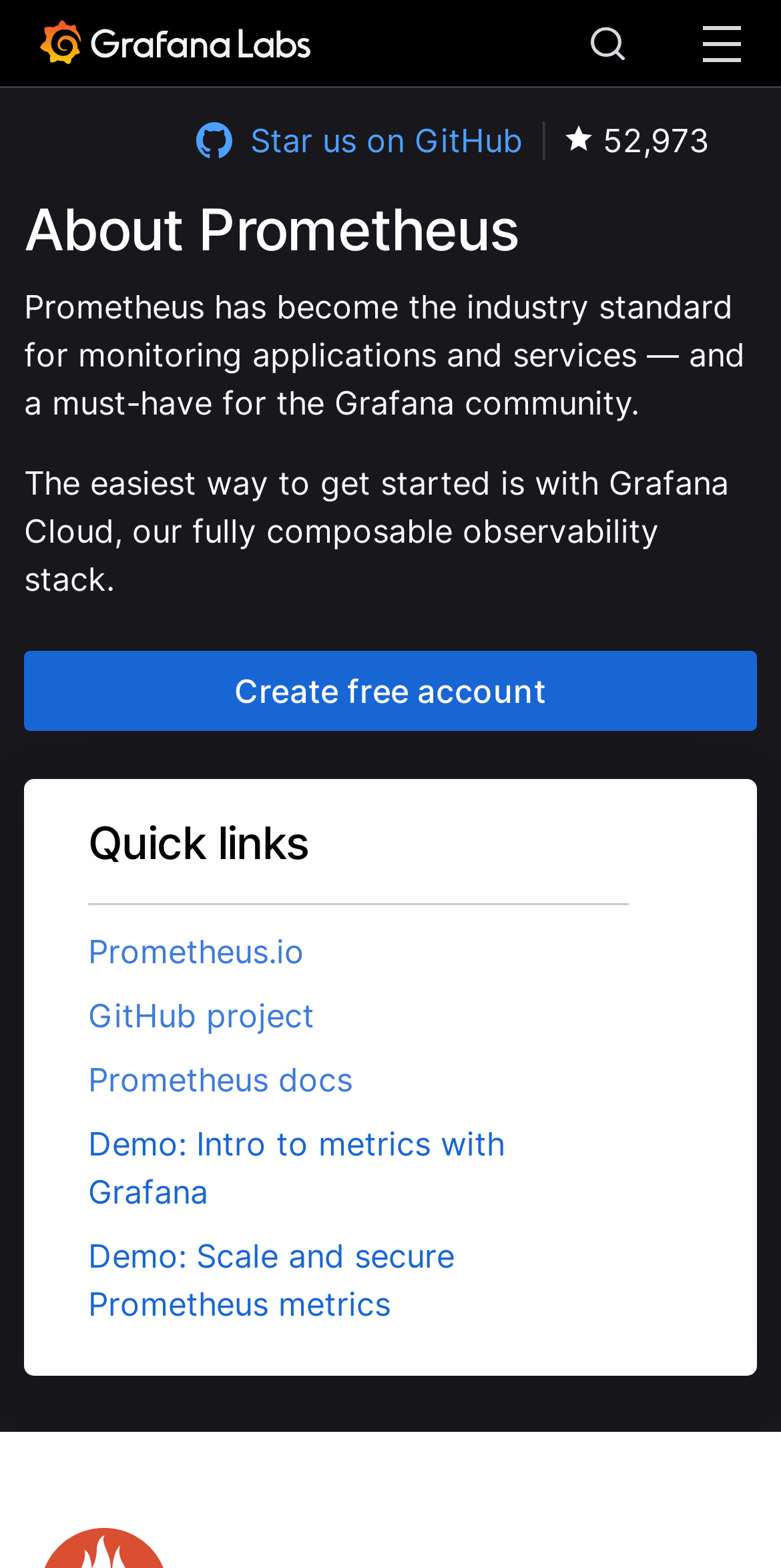Please specify the bounding box coordinates for the clickable region that will help you carry out the instruction: "Check out the open positions".

[0.147, 0.651, 0.921, 0.699]